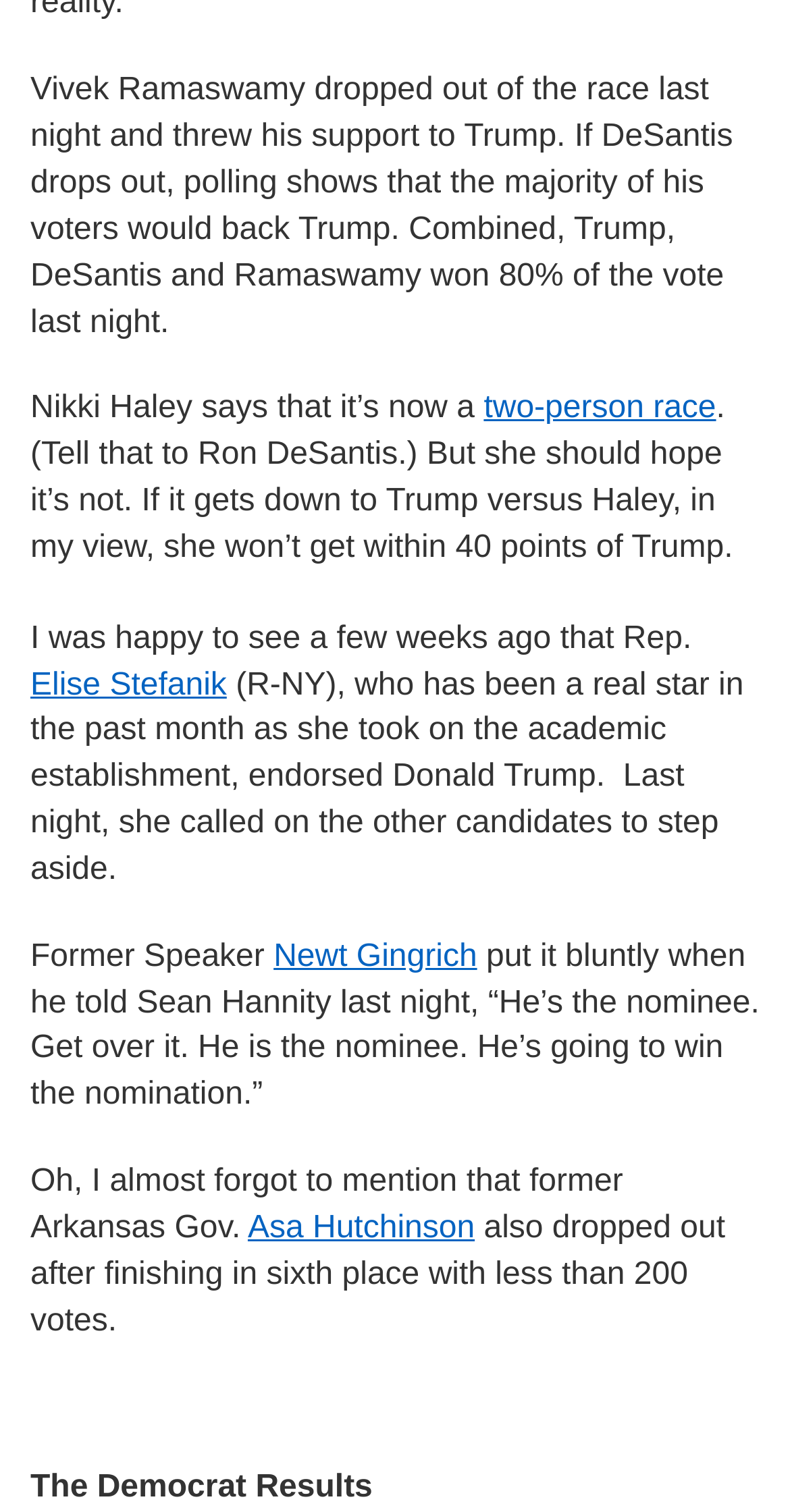Look at the image and answer the question in detail:
Who told Sean Hannity that Trump is the nominee?

I found the answer by reading the text that mentions 'Former Speaker Newt Gingrich put it bluntly when he told Sean Hannity last night, “He’s the nominee. Get over it. He is the nominee. He’s going to win the nomination.”'